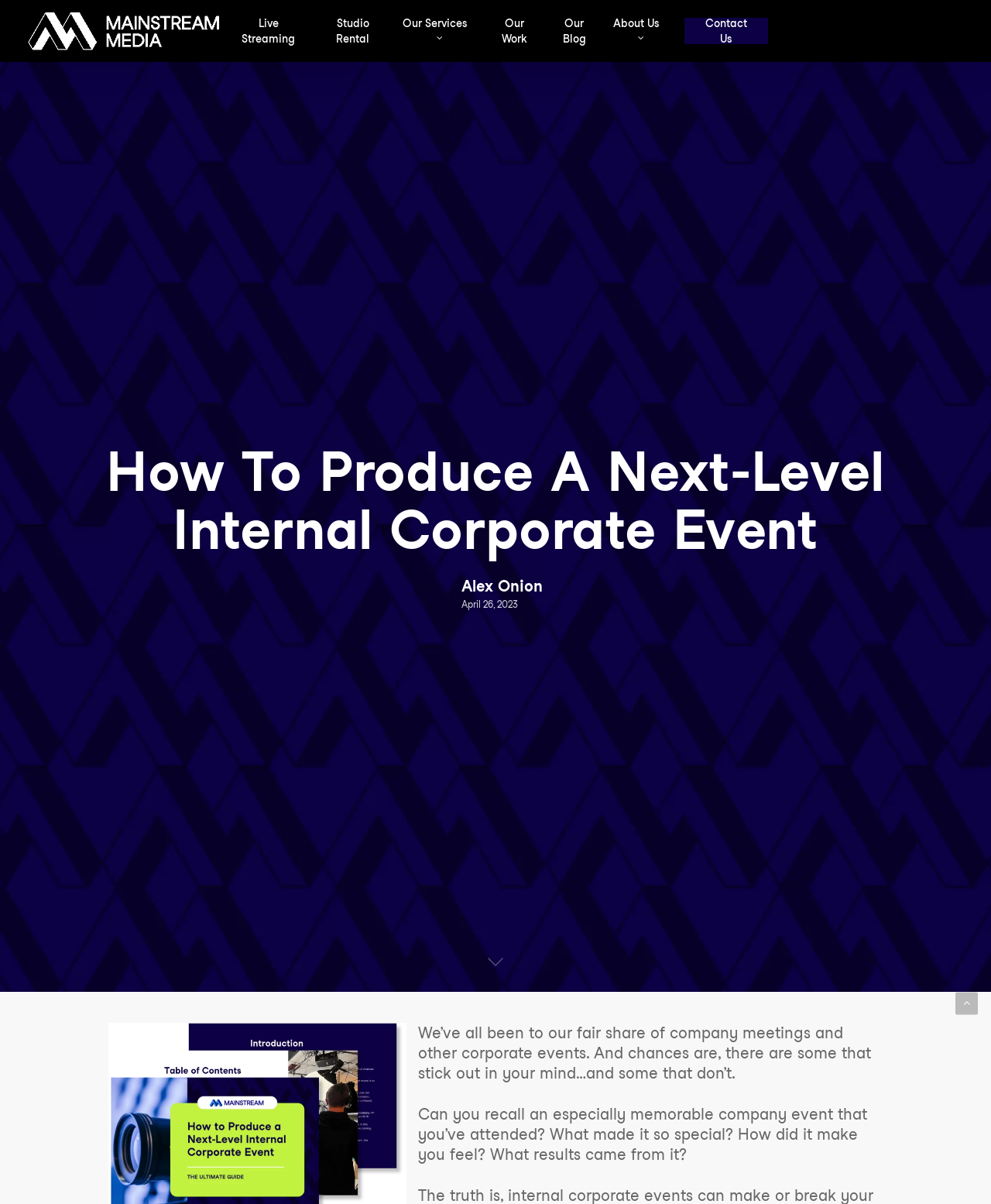Show the bounding box coordinates for the element that needs to be clicked to execute the following instruction: "Go to the 'Contact Us' page". Provide the coordinates in the form of four float numbers between 0 and 1, i.e., [left, top, right, bottom].

[0.691, 0.013, 0.775, 0.039]